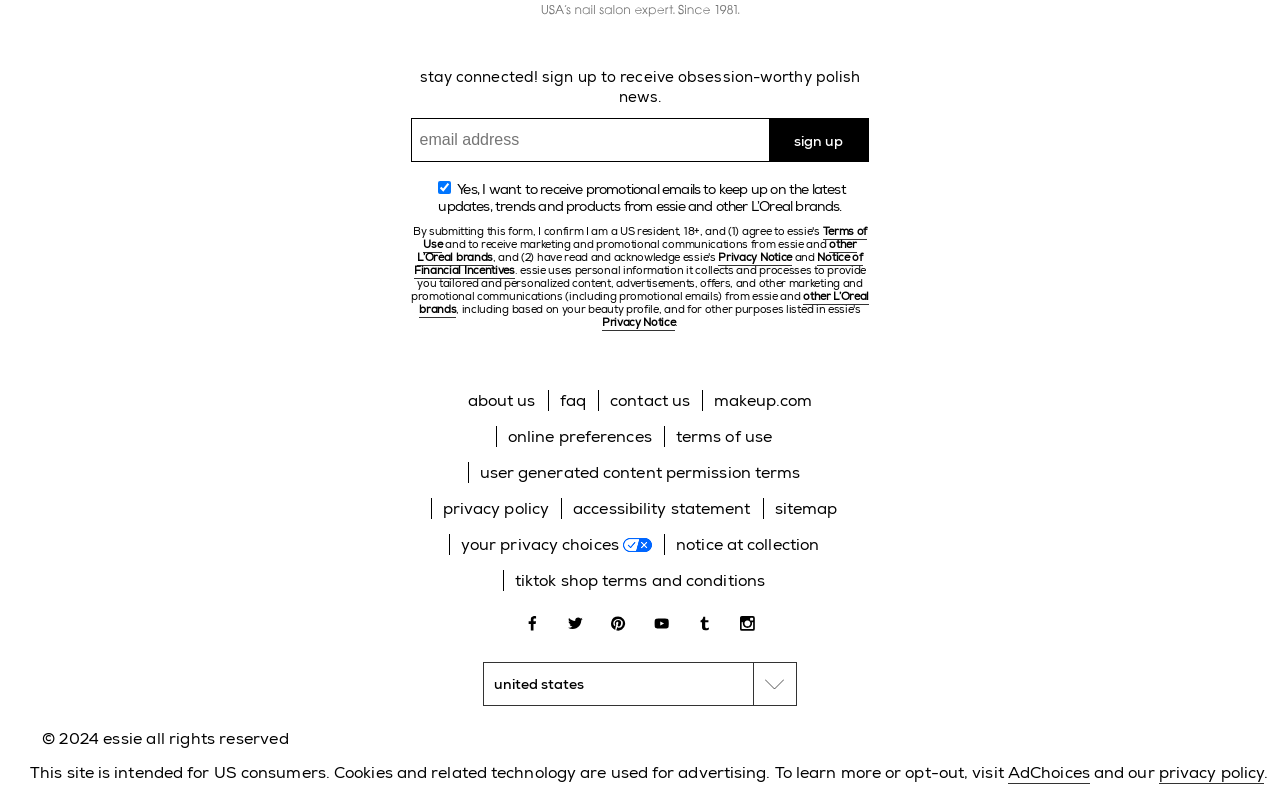Identify the bounding box for the described UI element. Provide the coordinates in (top-left x, top-left y, bottom-right x, bottom-right y) format with values ranging from 0 to 1: sitemap

[0.597, 0.624, 0.662, 0.651]